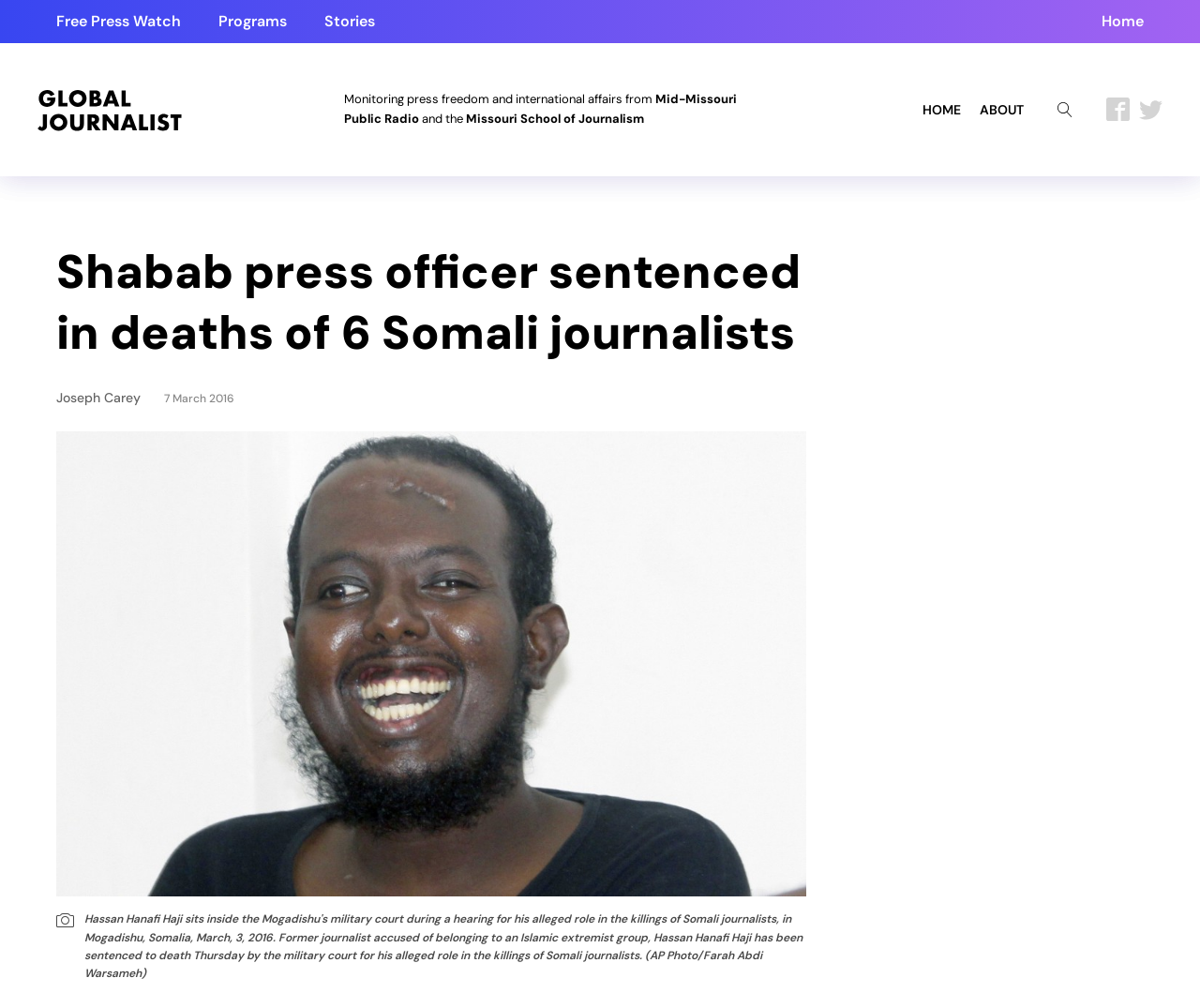What is the date of the article?
Observe the image and answer the question with a one-word or short phrase response.

7 March 2016